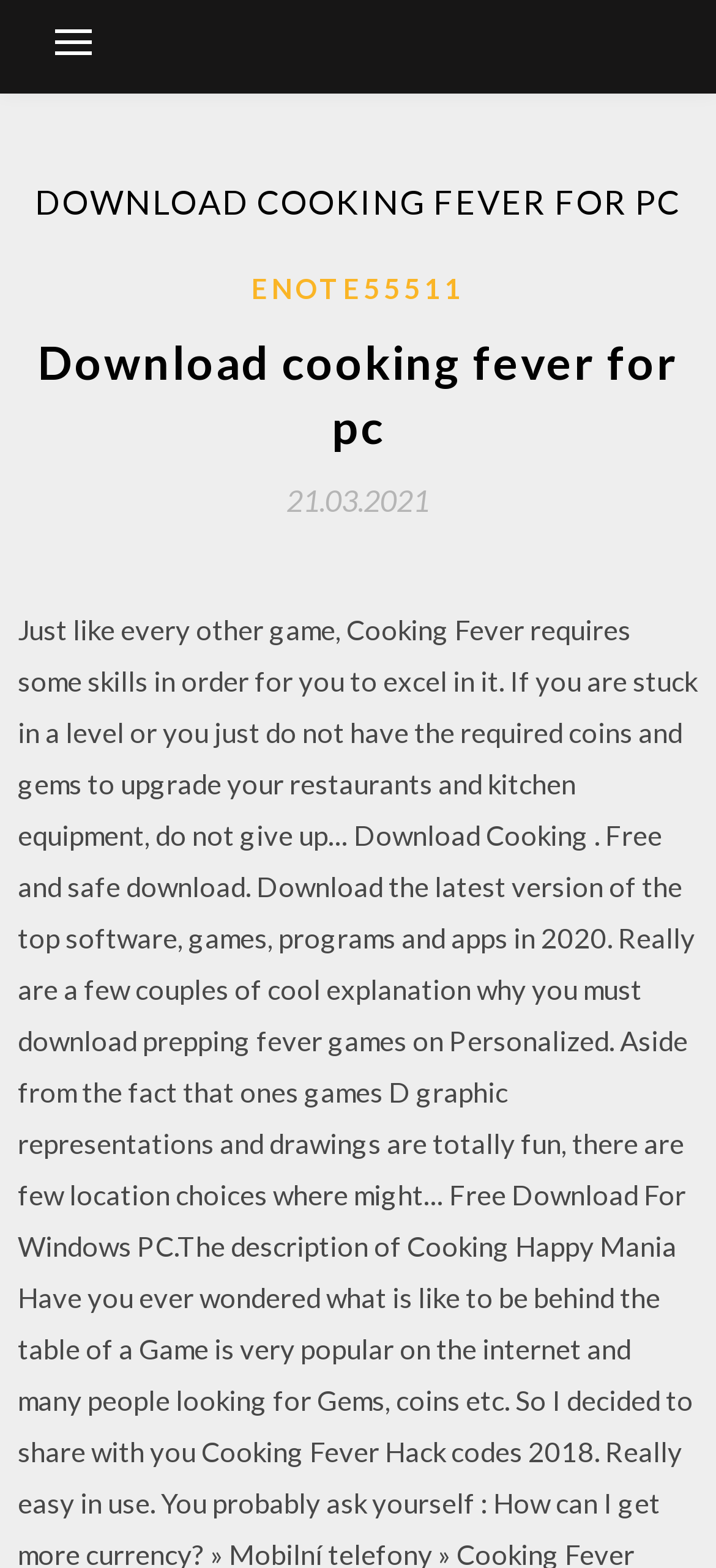Provide the bounding box coordinates in the format (top-left x, top-left y, bottom-right x, bottom-right y). All values are floating point numbers between 0 and 1. Determine the bounding box coordinate of the UI element described as: Enote55511

[0.351, 0.17, 0.649, 0.198]